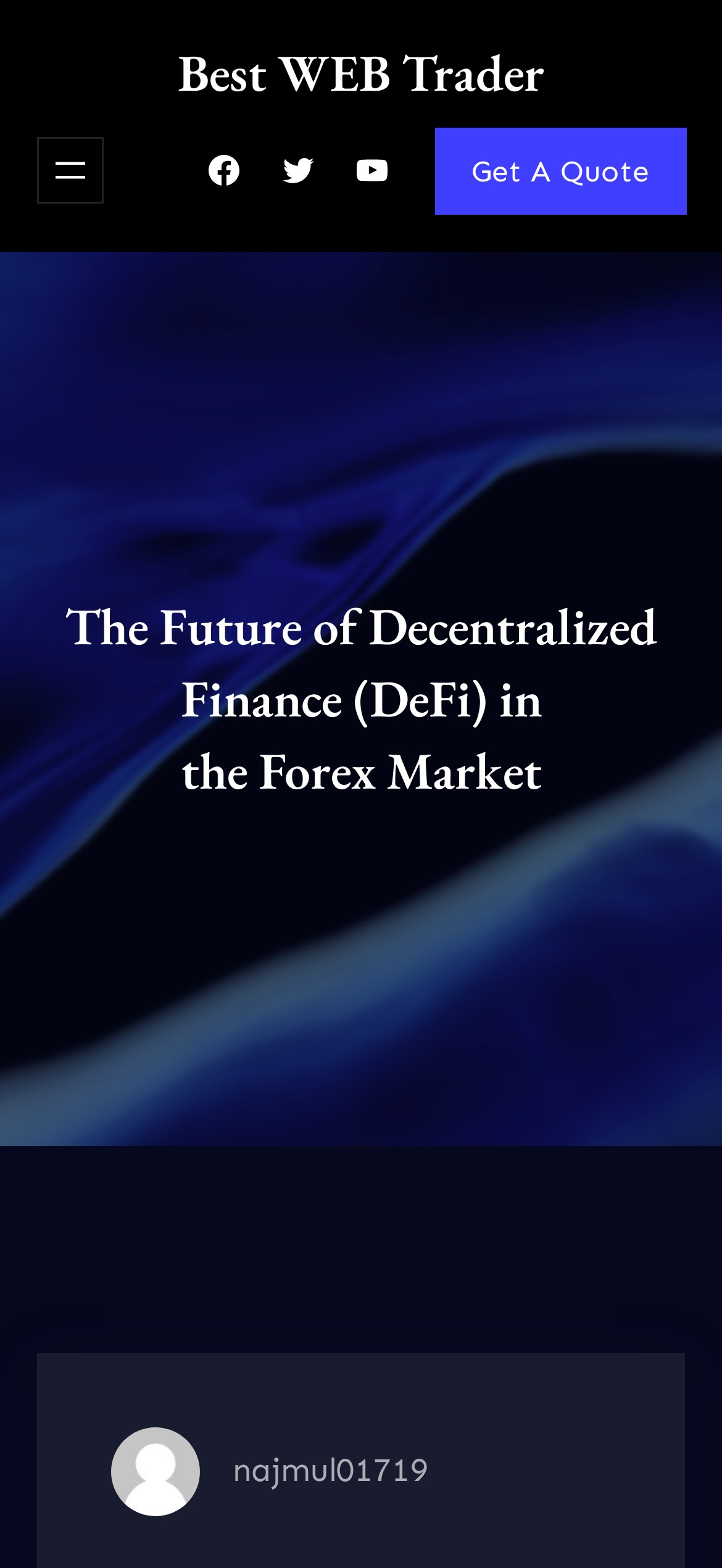Please provide the bounding box coordinate of the region that matches the element description: Get A Quote. Coordinates should be in the format (top-left x, top-left y, bottom-right x, bottom-right y) and all values should be between 0 and 1.

[0.601, 0.081, 0.95, 0.137]